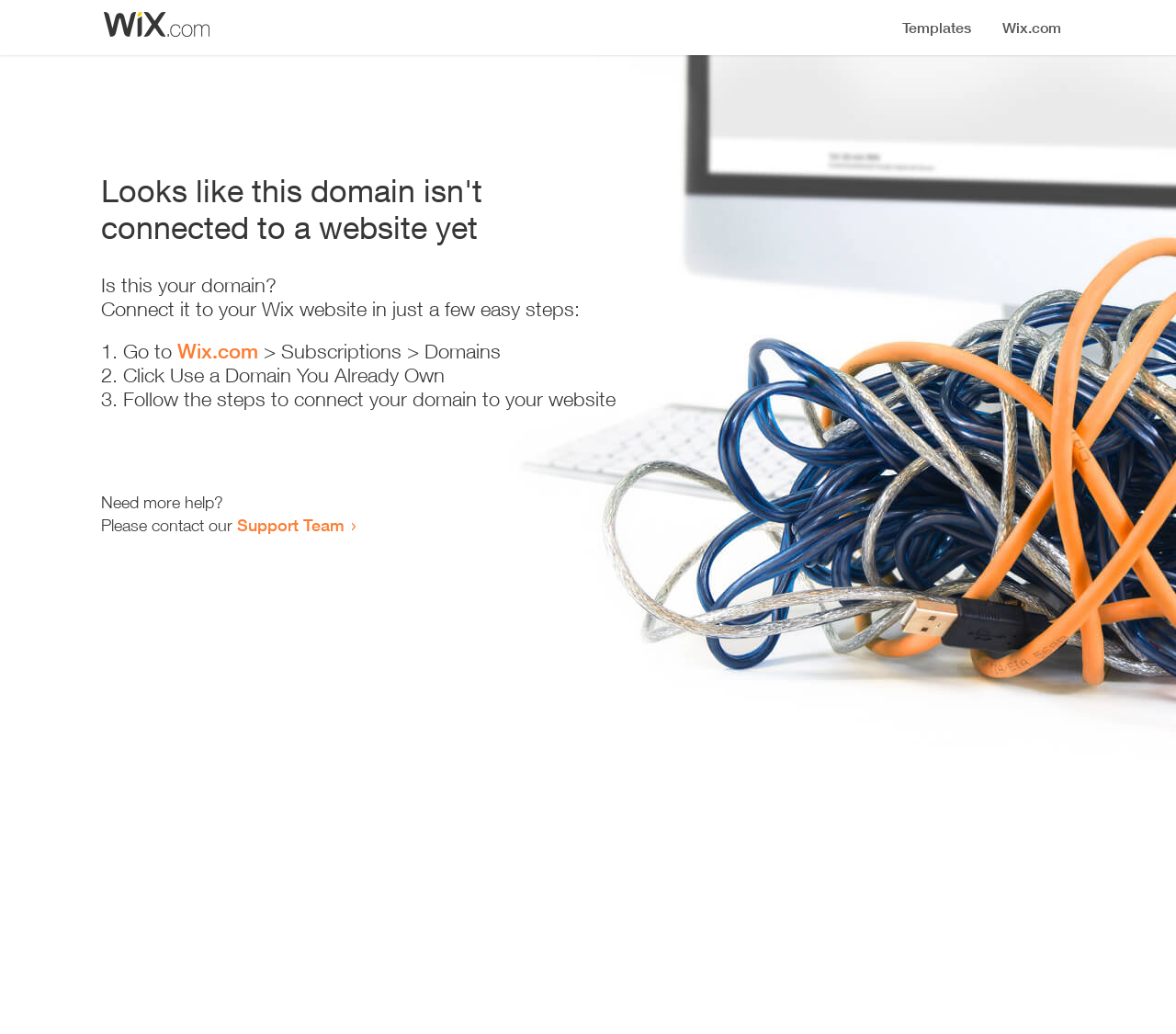What is the purpose of this webpage?
Answer the question with a thorough and detailed explanation.

The purpose of this webpage is to provide a guide on how to connect a domain to a website, as evident from the instructions and steps provided on the page.